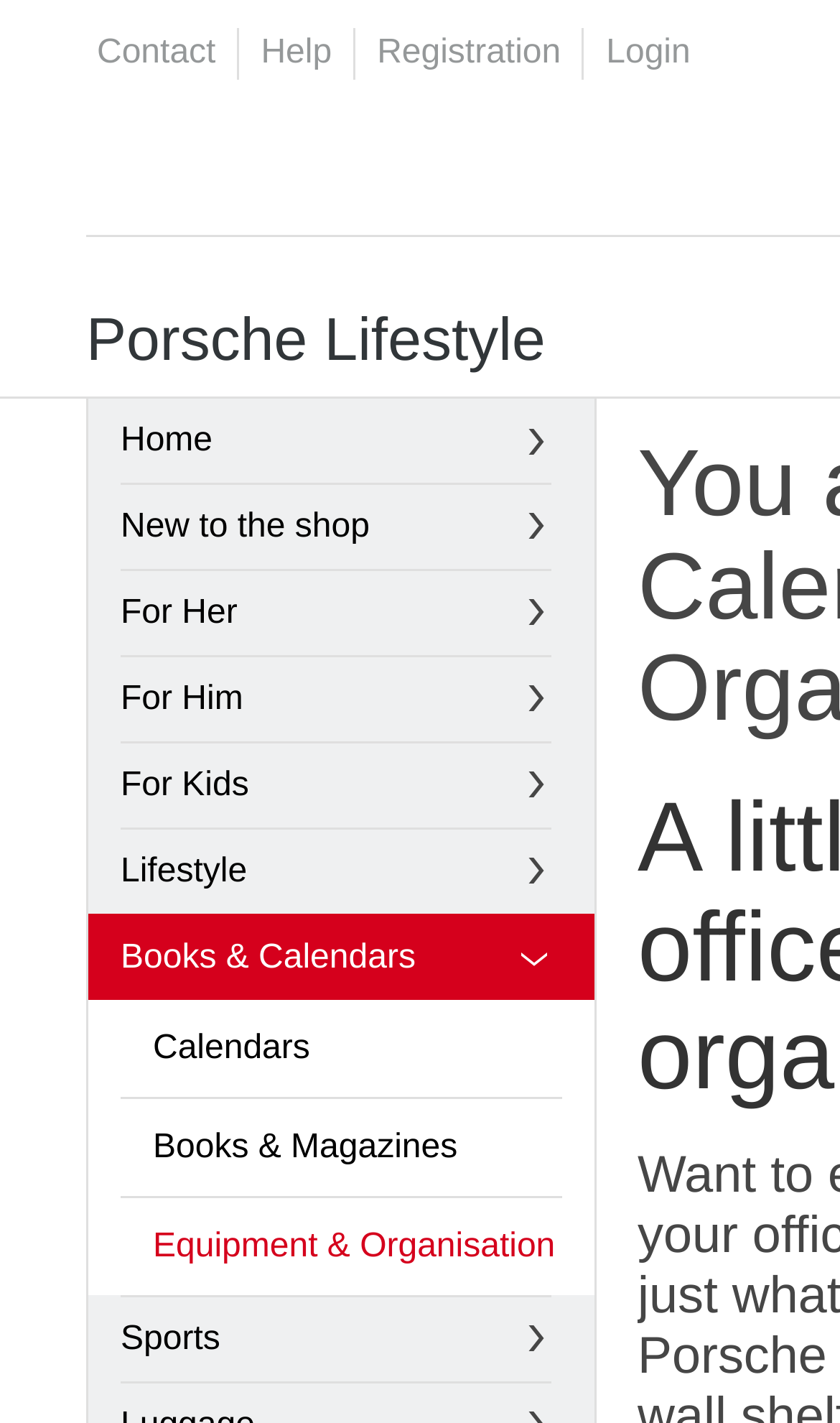Specify the bounding box coordinates of the area to click in order to follow the given instruction: "go to contact page."

[0.115, 0.024, 0.257, 0.05]